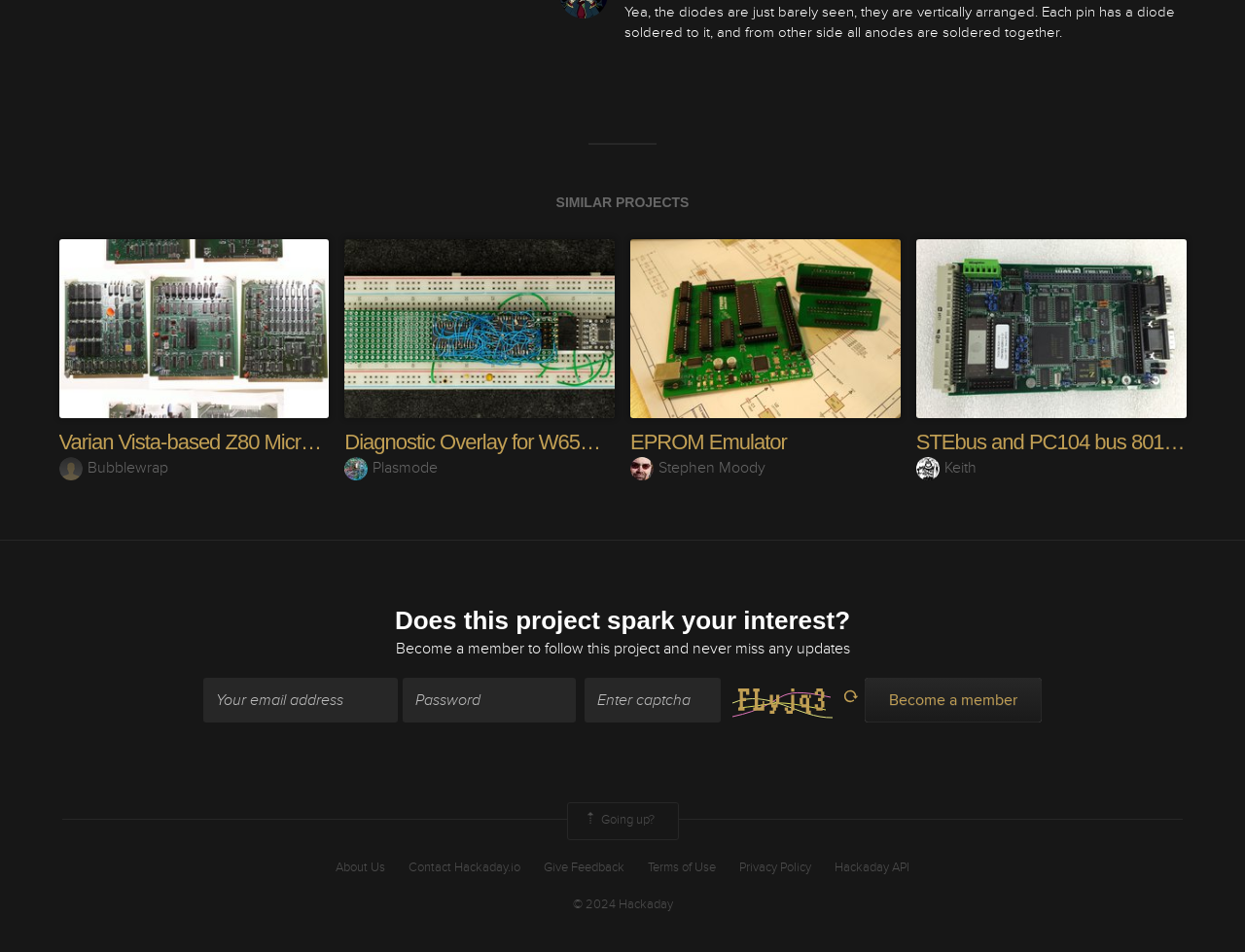What is the purpose of the 'Become a member' button?
Please elaborate on the answer to the question with detailed information.

The 'Become a member' button is located next to the text 'to follow this project and never miss any updates', indicating that its purpose is to allow users to follow the project and receive updates.